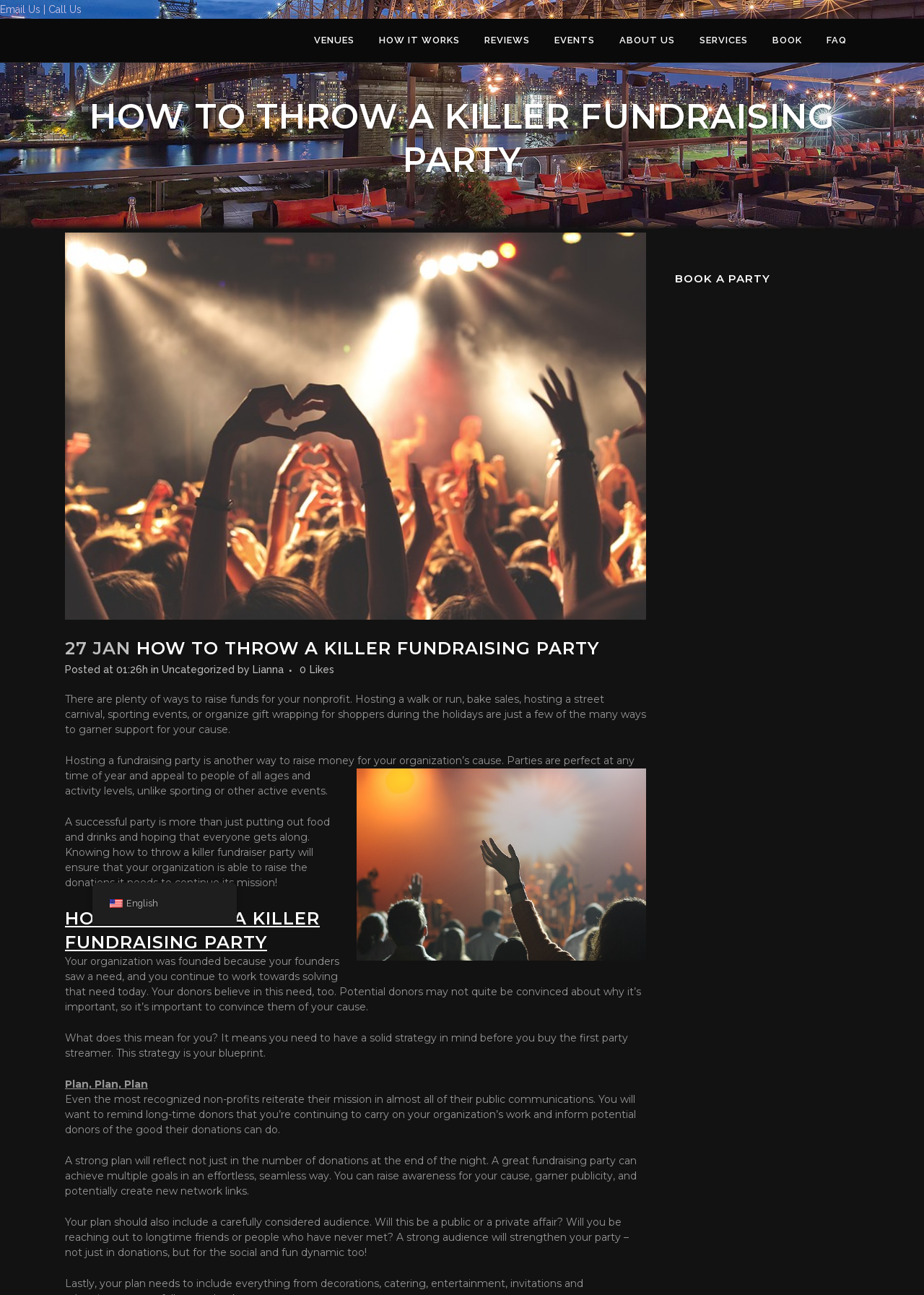Detail the various sections and features present on the webpage.

This webpage is about hosting a successful fundraising party for a nonprofit organization. At the top, there are several links to contact the organization, including "Email Us" and "Call Us", followed by a navigation menu with links to "VENUES", "HOW IT WORKS", "REVIEWS", "EVENTS", "ABOUT US", "SERVICES", "BOOK", and "FAQ".

Below the navigation menu, there is a large image that spans almost the entire width of the page. Above the image, there is a heading that reads "HOW TO THROW A KILLER FUNDRAISING PARTY". Below the image, there is a date and time stamp, followed by a series of links and text that indicate the author and category of the article.

The main content of the webpage is divided into several sections. The first section discusses the importance of hosting a fundraising party, highlighting that it can be a successful way to raise money for a nonprofit organization. The text explains that a party can appeal to people of all ages and activity levels, unlike sporting or other active events.

The next section is headed "HOW TO THROW A KILLER FUNDRAISING PARTY" and provides guidance on how to plan a successful party. The text emphasizes the importance of having a solid strategy in mind before planning the party, and reminds the reader to reiterate their organization's mission to potential donors.

There are several images scattered throughout the webpage, including one that appears to be a party scene. The images are placed alongside the text, breaking up the content and making it easier to read.

On the right-hand side of the page, there is a complementary section with a heading that reads "BOOK A PARTY". This section appears to be a call-to-action, encouraging the reader to book a party with the organization.

At the bottom of the page, there is a link to switch the language to English, accompanied by a small flag icon.